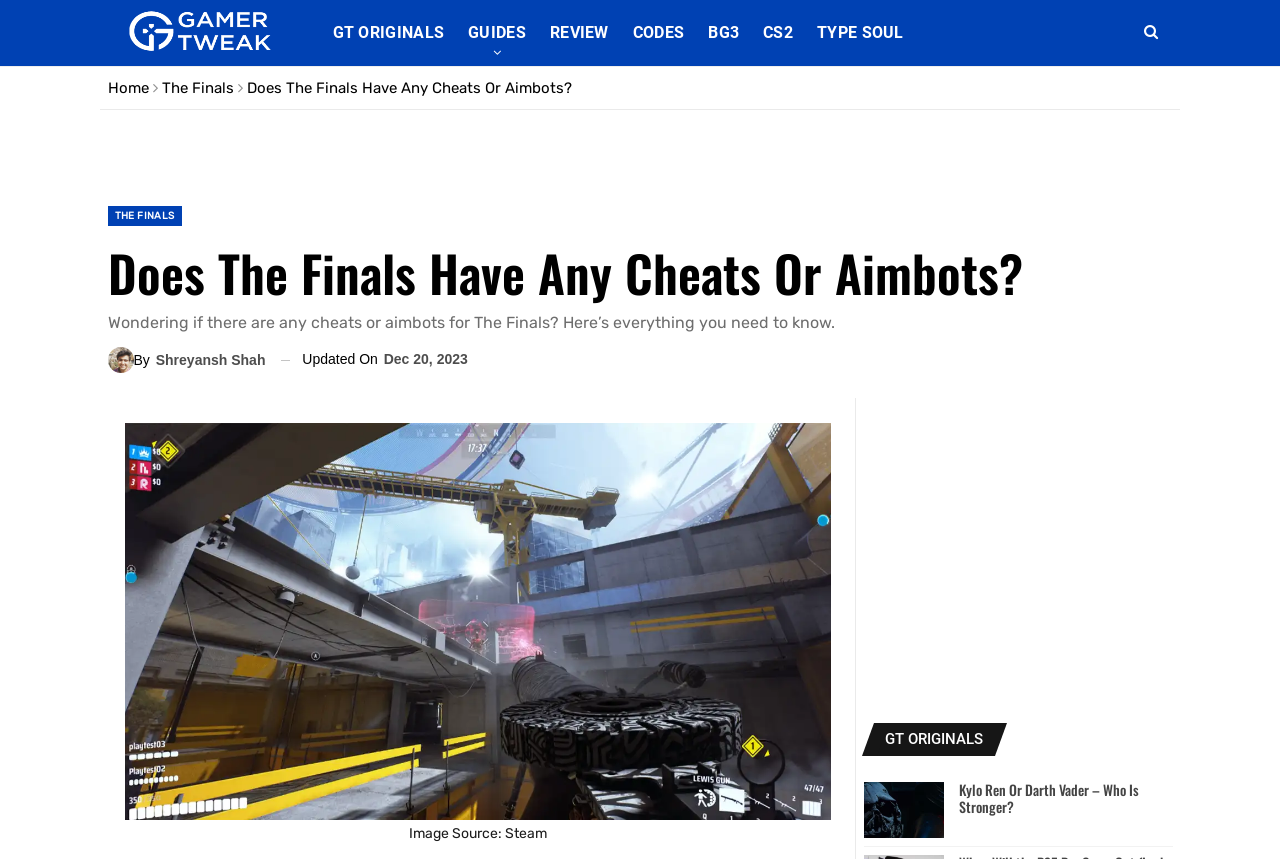Identify and extract the main heading of the webpage.

Does The Finals Have Any Cheats Or Aimbots?